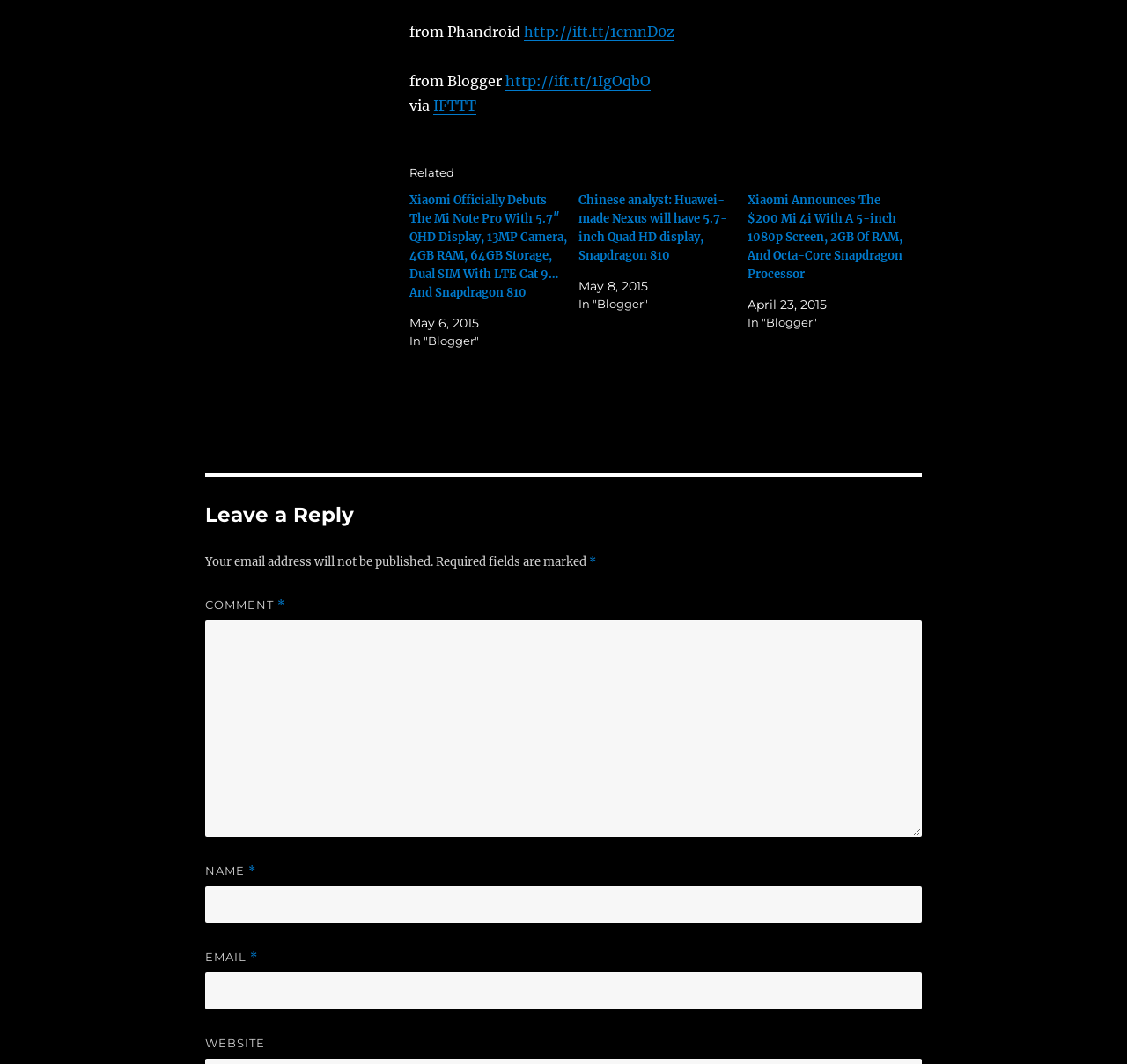Identify the bounding box coordinates for the UI element that matches this description: "parent_node: COMMENT * name="comment"".

[0.182, 0.583, 0.818, 0.786]